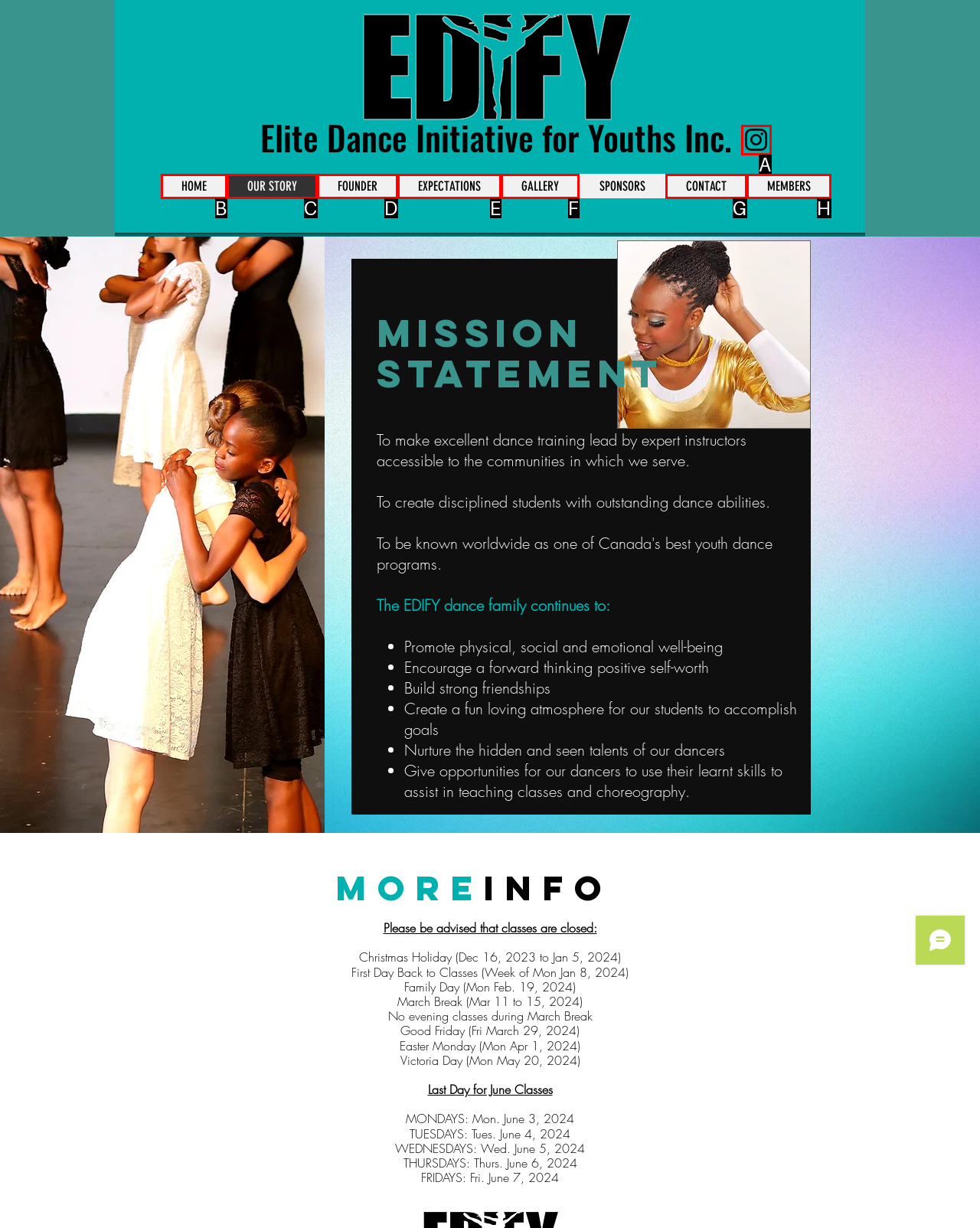Find the option that best fits the description: GALLERY. Answer with the letter of the option.

F